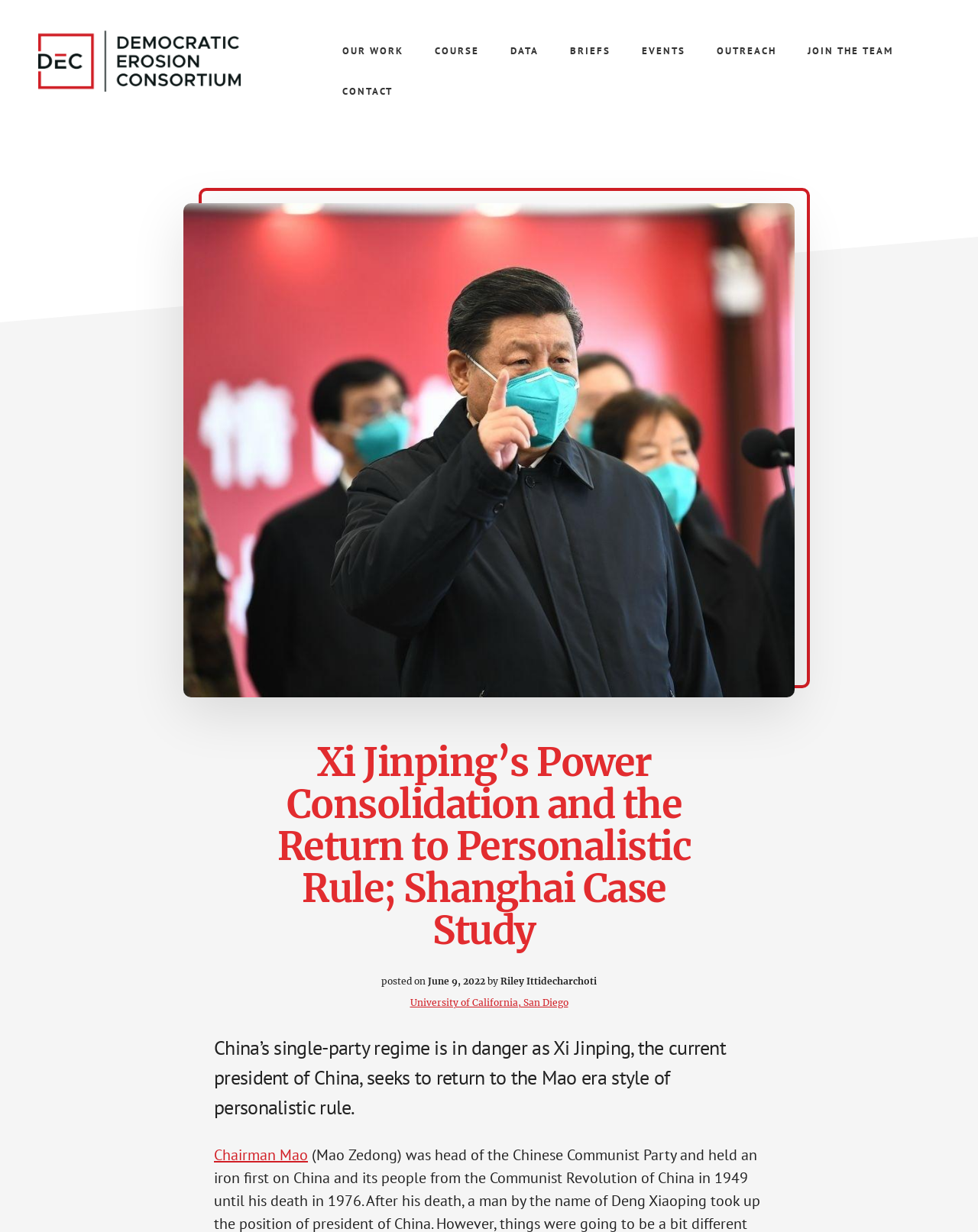Identify the webpage's primary heading and generate its text.

Xi Jinping’s Power Consolidation and the Return to Personalistic Rule; Shanghai Case Study